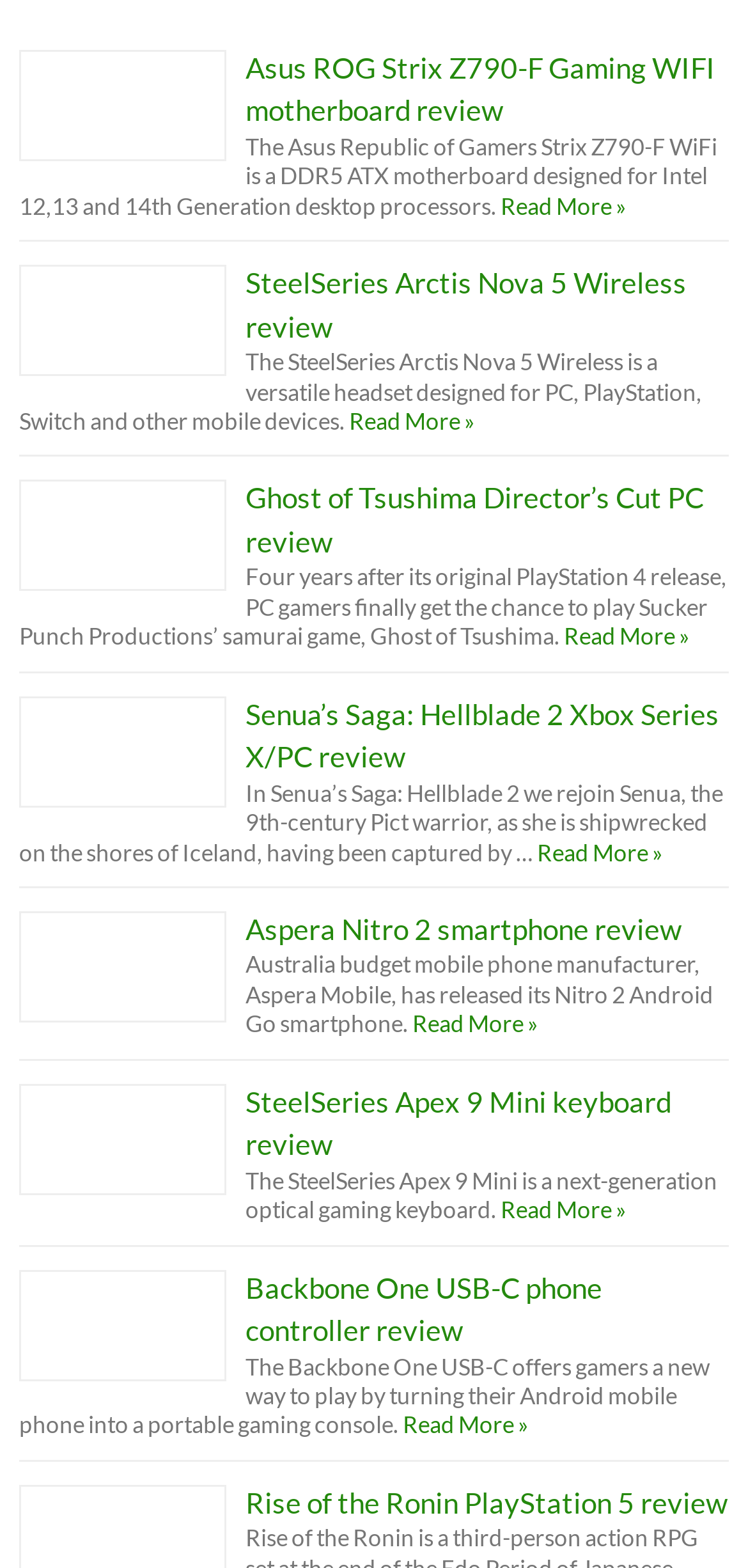Determine the bounding box coordinates for the clickable element required to fulfill the instruction: "Read the review of Asus ROG Strix Z790-F Gaming WIFI motherboard". Provide the coordinates as four float numbers between 0 and 1, i.e., [left, top, right, bottom].

[0.664, 0.122, 0.838, 0.14]